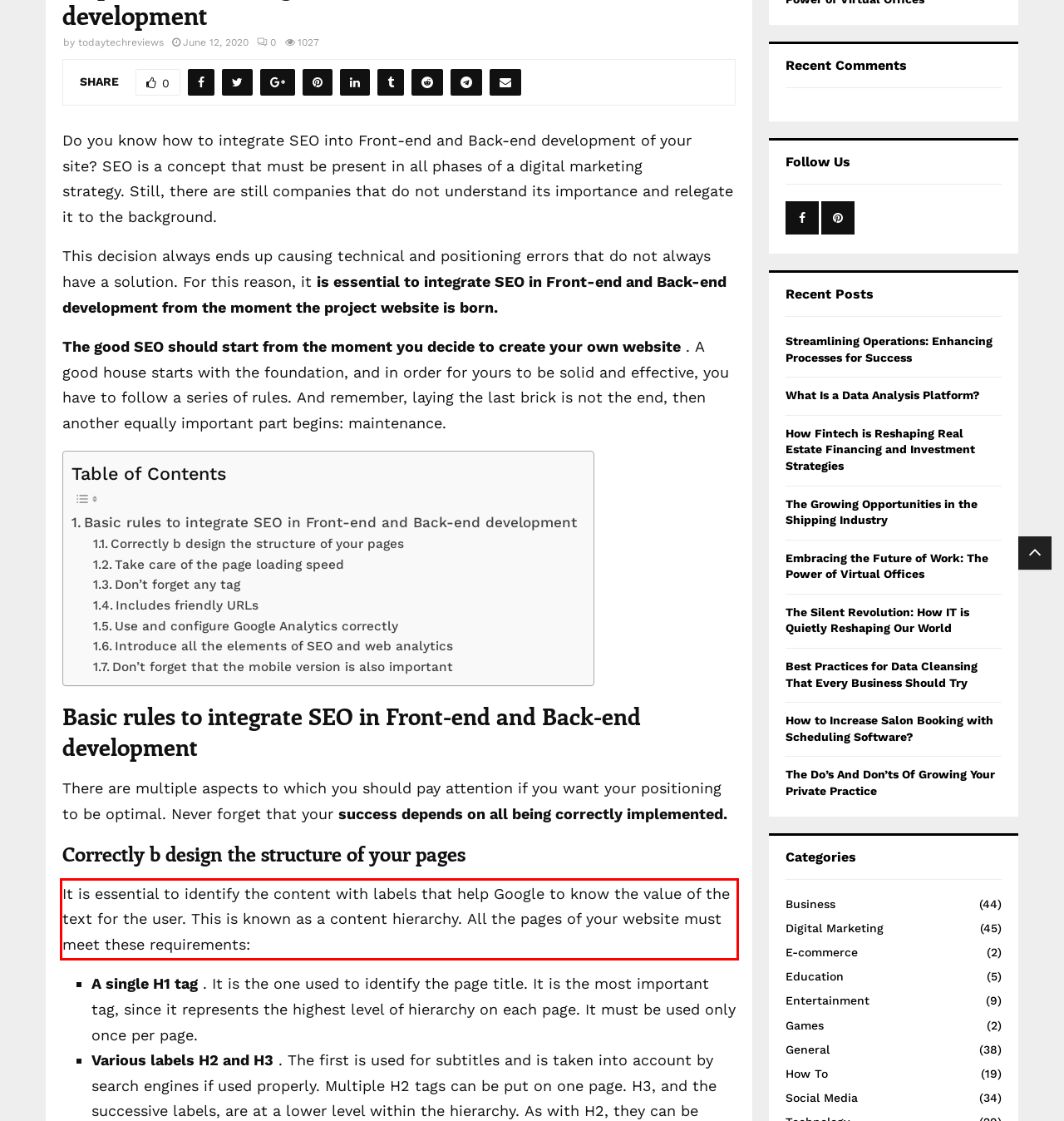You have a webpage screenshot with a red rectangle surrounding a UI element. Extract the text content from within this red bounding box.

It is essential to identify the content with labels that help Google to know the value of the text for the user. This is known as a content hierarchy. All the pages of your website must meet these requirements: